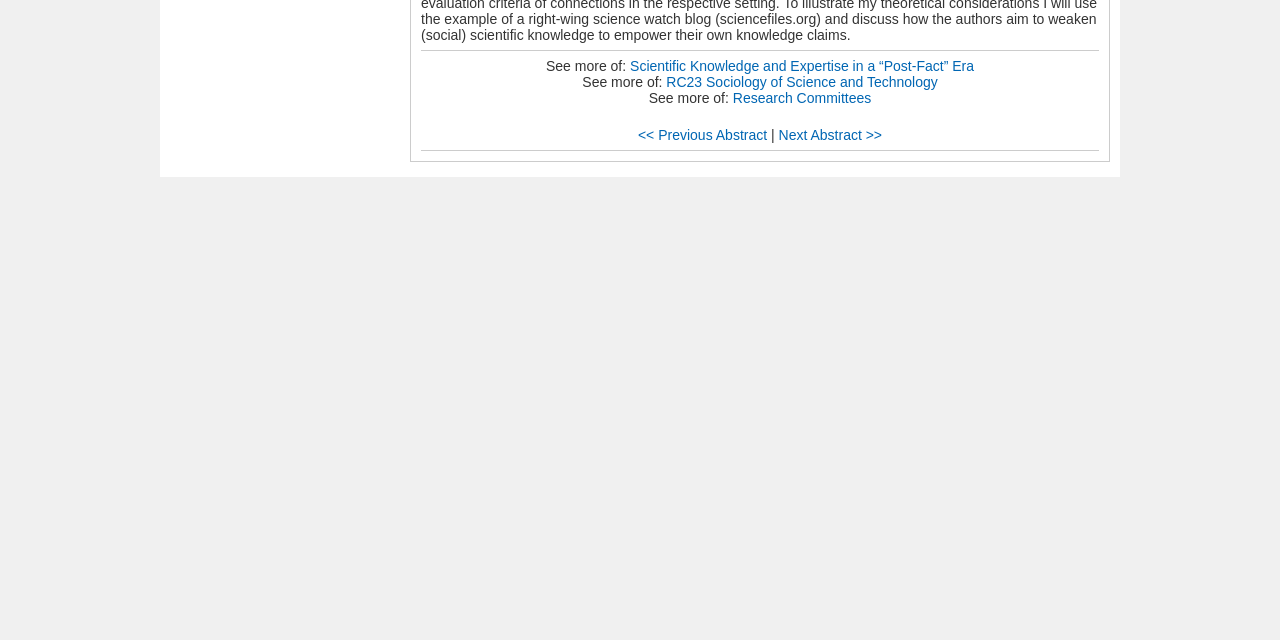Please provide the bounding box coordinates for the UI element as described: "Next Abstract >>". The coordinates must be four floats between 0 and 1, represented as [left, top, right, bottom].

[0.608, 0.198, 0.689, 0.223]